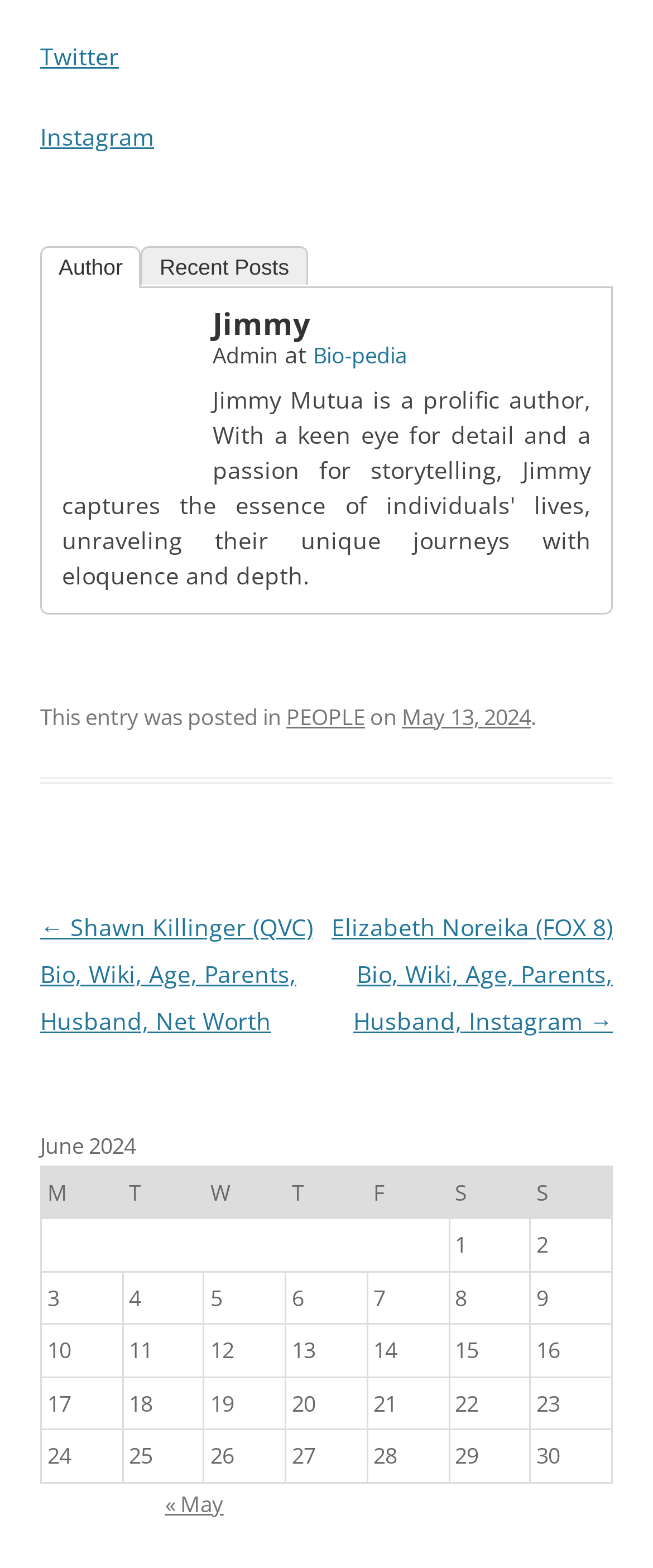What is the category of the post?
Provide an in-depth answer to the question, covering all aspects.

The answer can be found by looking at the link 'PEOPLE' with the bounding box coordinates [0.438, 0.447, 0.559, 0.466] in the footer section. This suggests that the post is categorized under 'PEOPLE'.